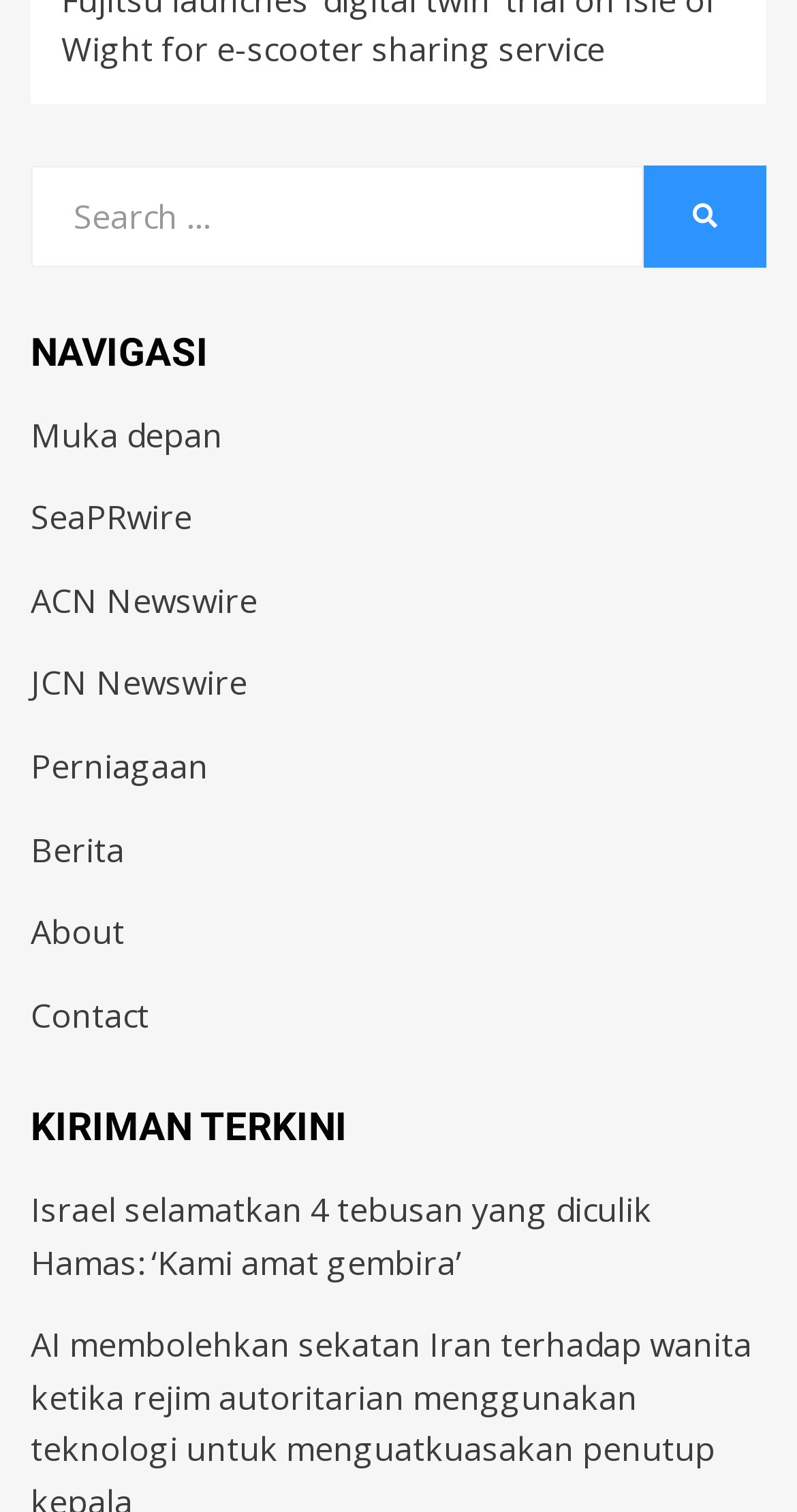Please identify the bounding box coordinates for the region that you need to click to follow this instruction: "Search for something".

[0.038, 0.109, 0.808, 0.177]